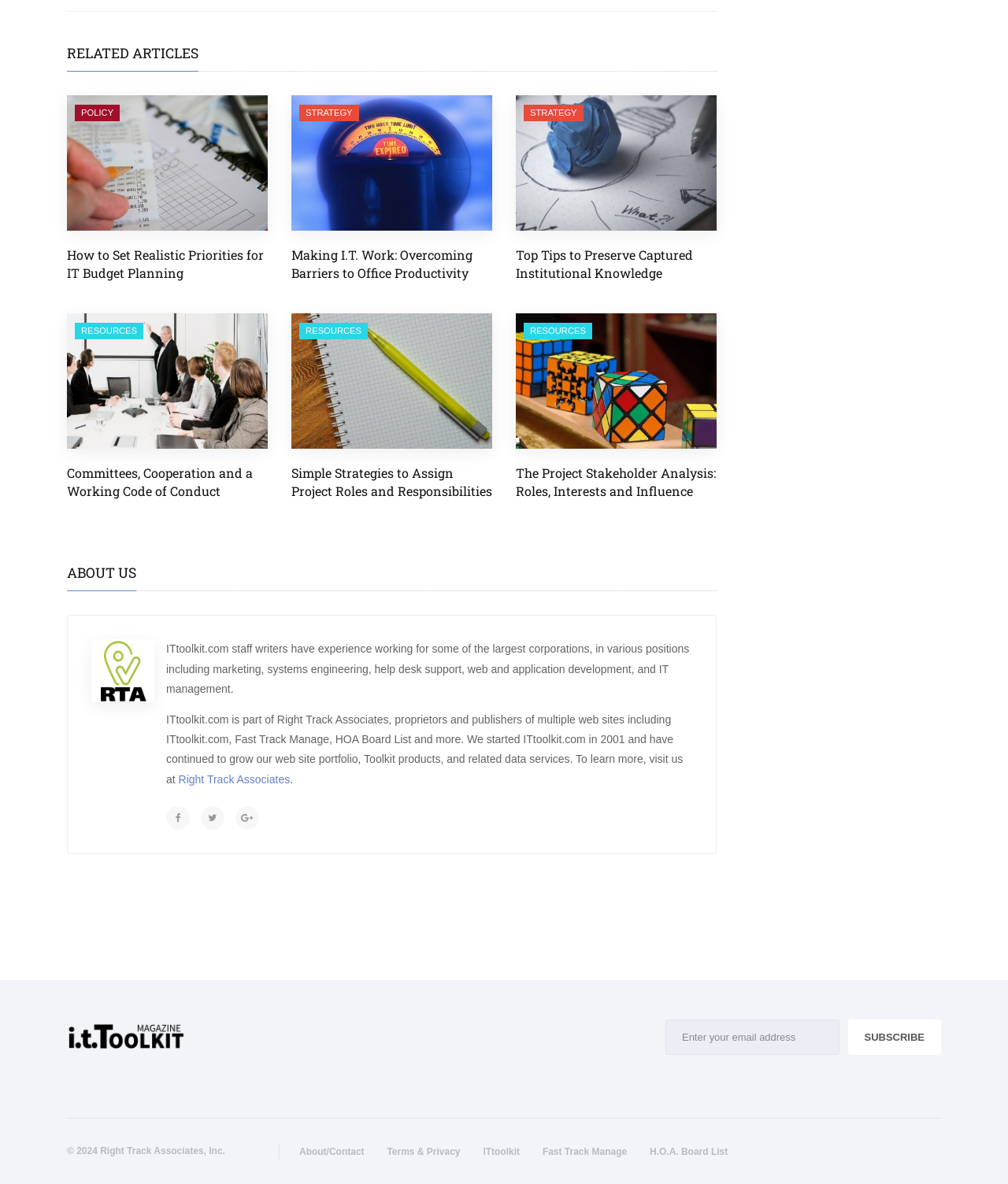Provide a one-word or one-phrase answer to the question:
What is the category of the article with the image of a person reviewing a calculator tape?

POLICY